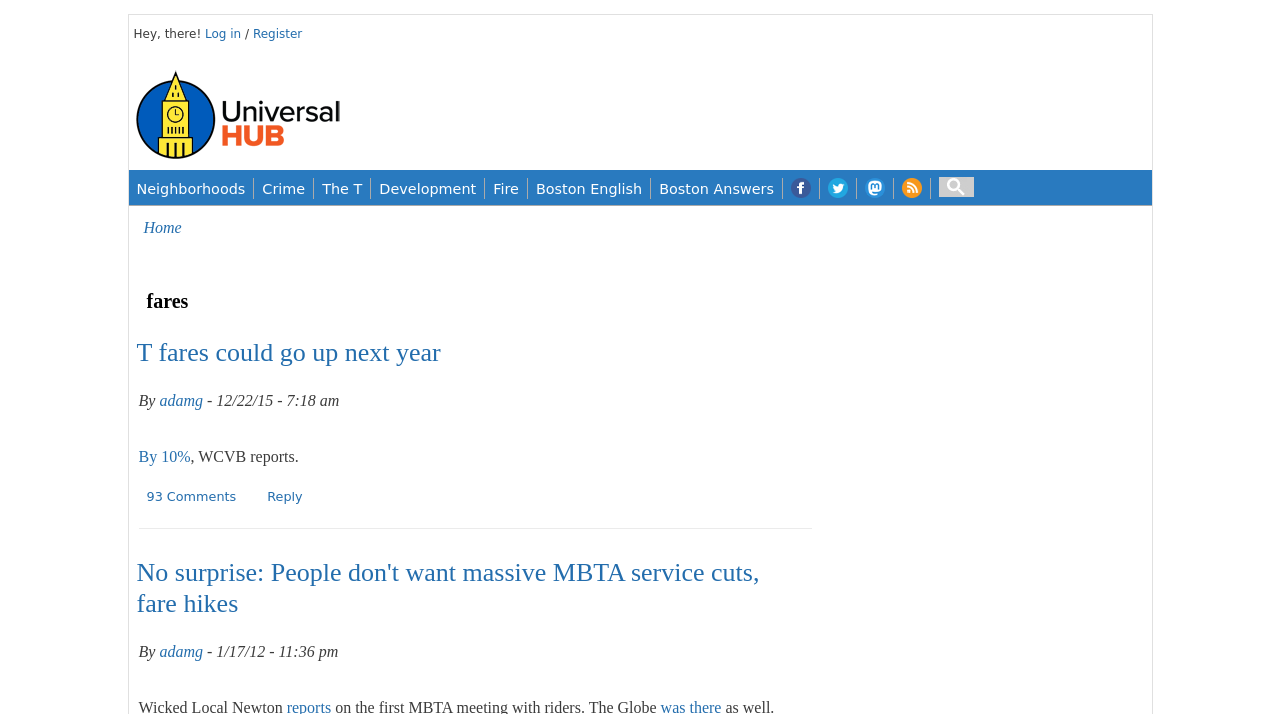Please locate the bounding box coordinates for the element that should be clicked to achieve the following instruction: "Log in". Ensure the coordinates are given as four float numbers between 0 and 1, i.e., [left, top, right, bottom].

[0.16, 0.038, 0.191, 0.057]